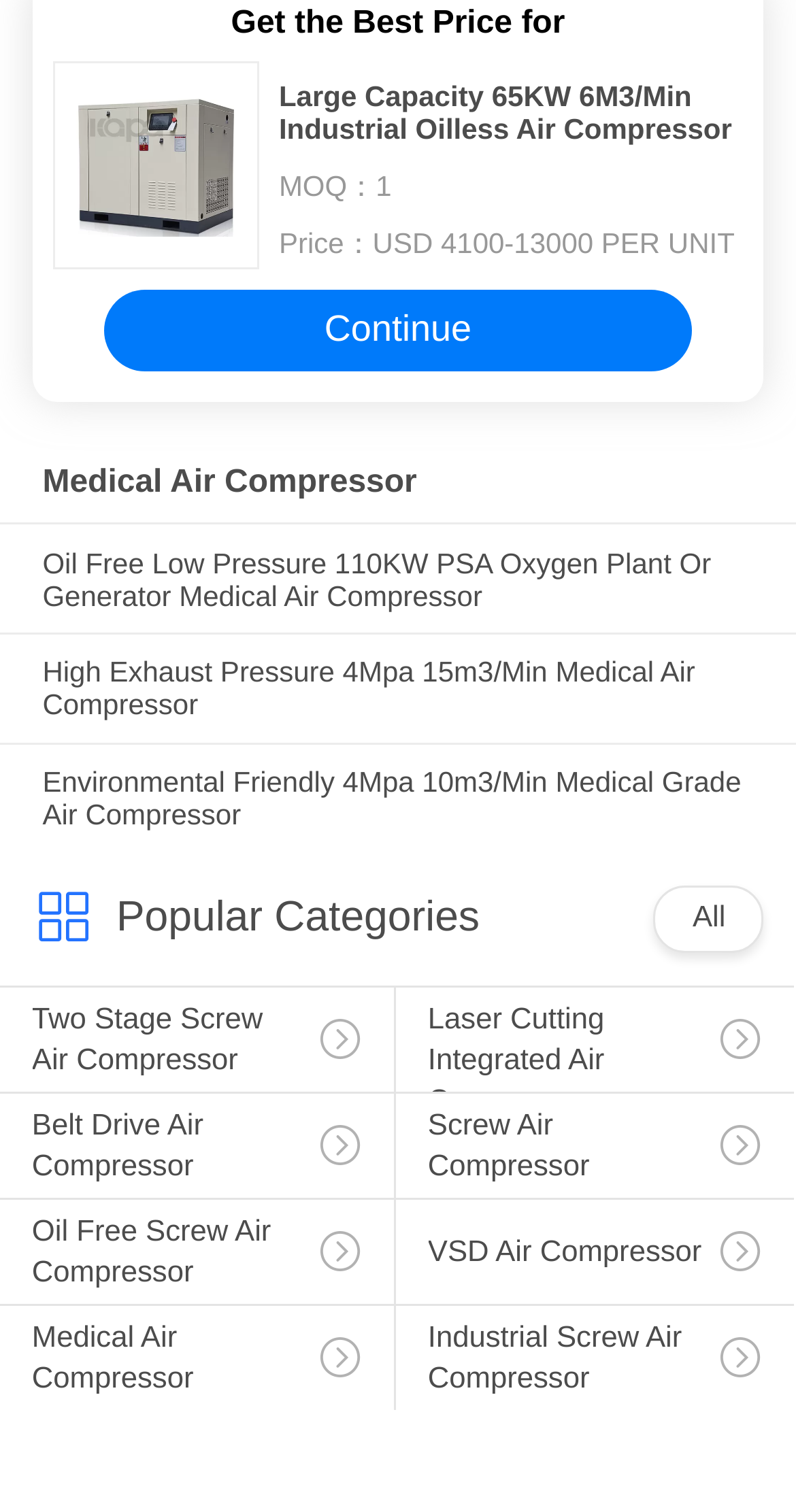Find and provide the bounding box coordinates for the UI element described with: "Screw Air Compressor".

[0.497, 0.723, 0.997, 0.823]